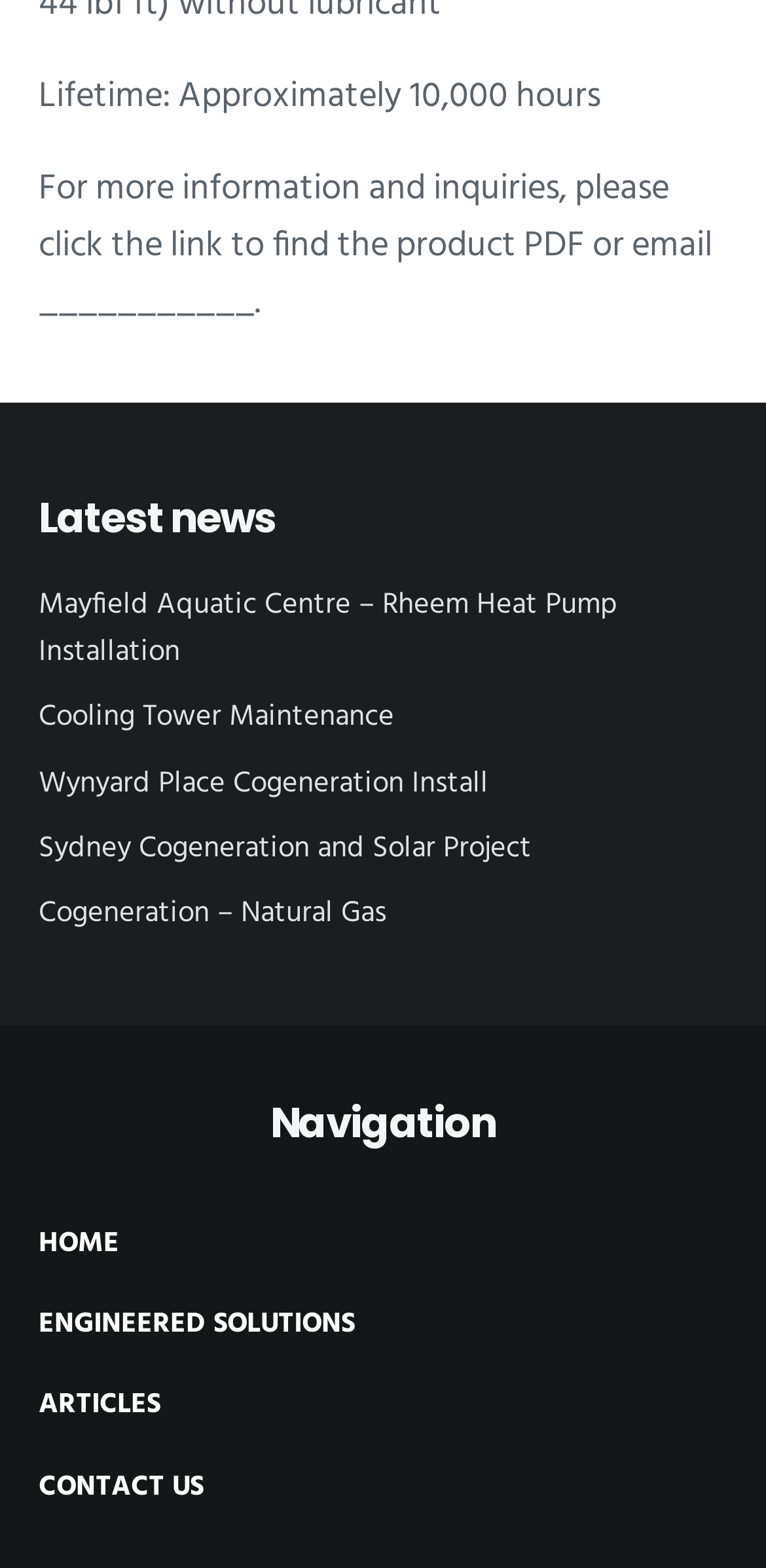Determine the bounding box coordinates of the target area to click to execute the following instruction: "Contact us."

[0.05, 0.934, 0.265, 0.963]